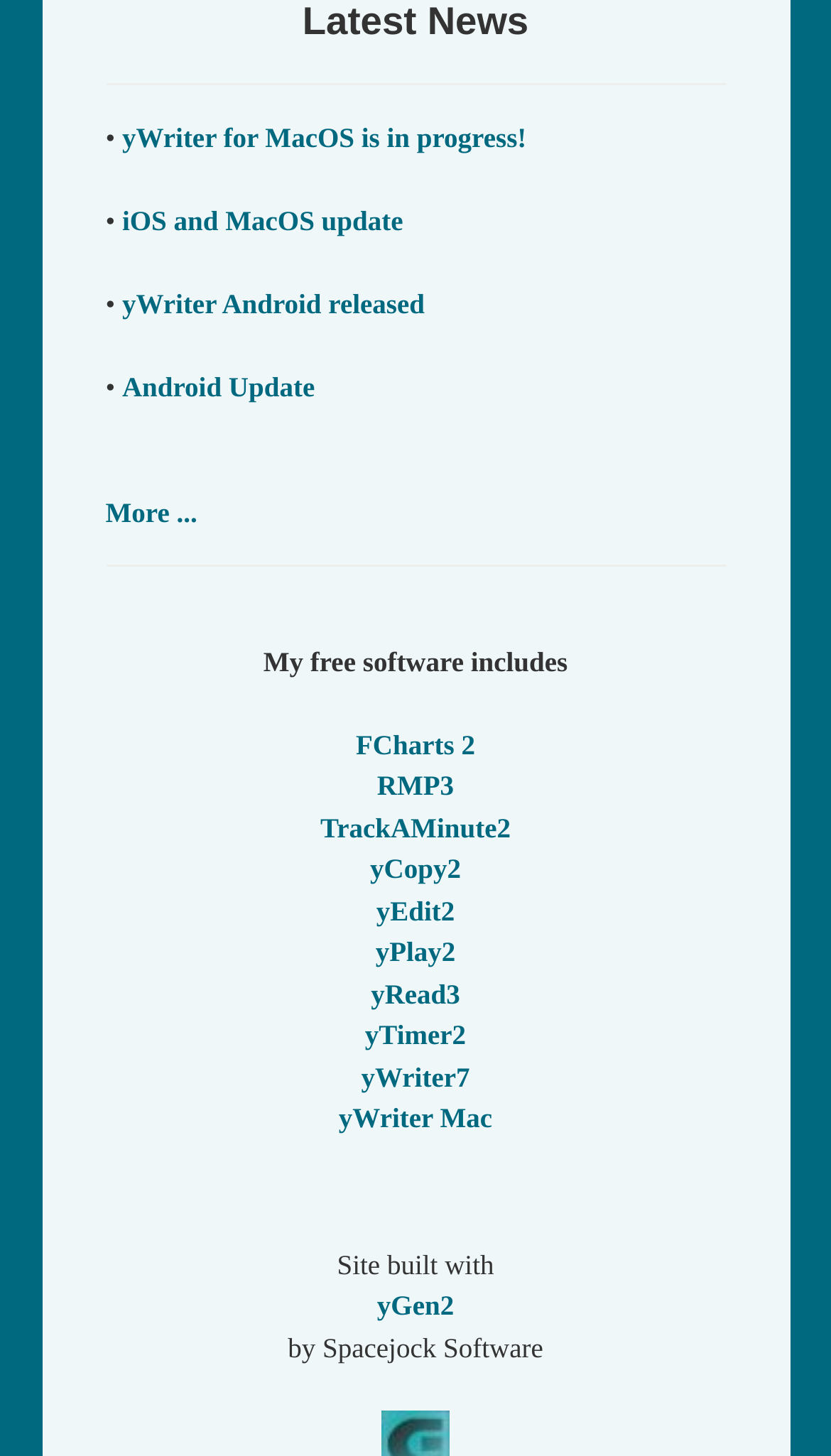Please specify the bounding box coordinates of the region to click in order to perform the following instruction: "Learn more about yWriter7".

[0.435, 0.728, 0.565, 0.75]